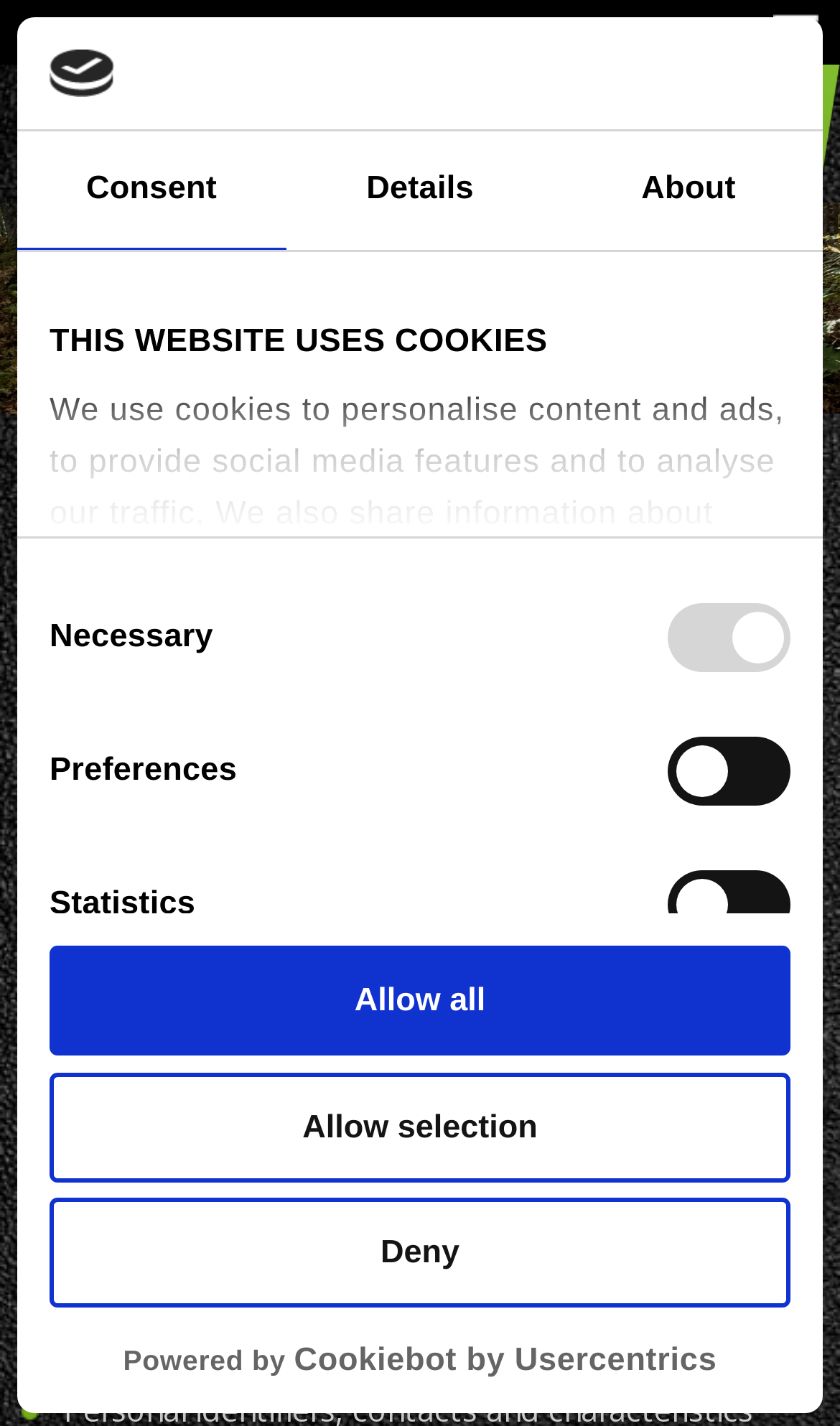From the image, can you give a detailed response to the question below:
What is the name of the company?

I found the answer by looking at the 'OUR CONTACT DETAILS' section, where it says 'Name: Setchfield Cycles'.